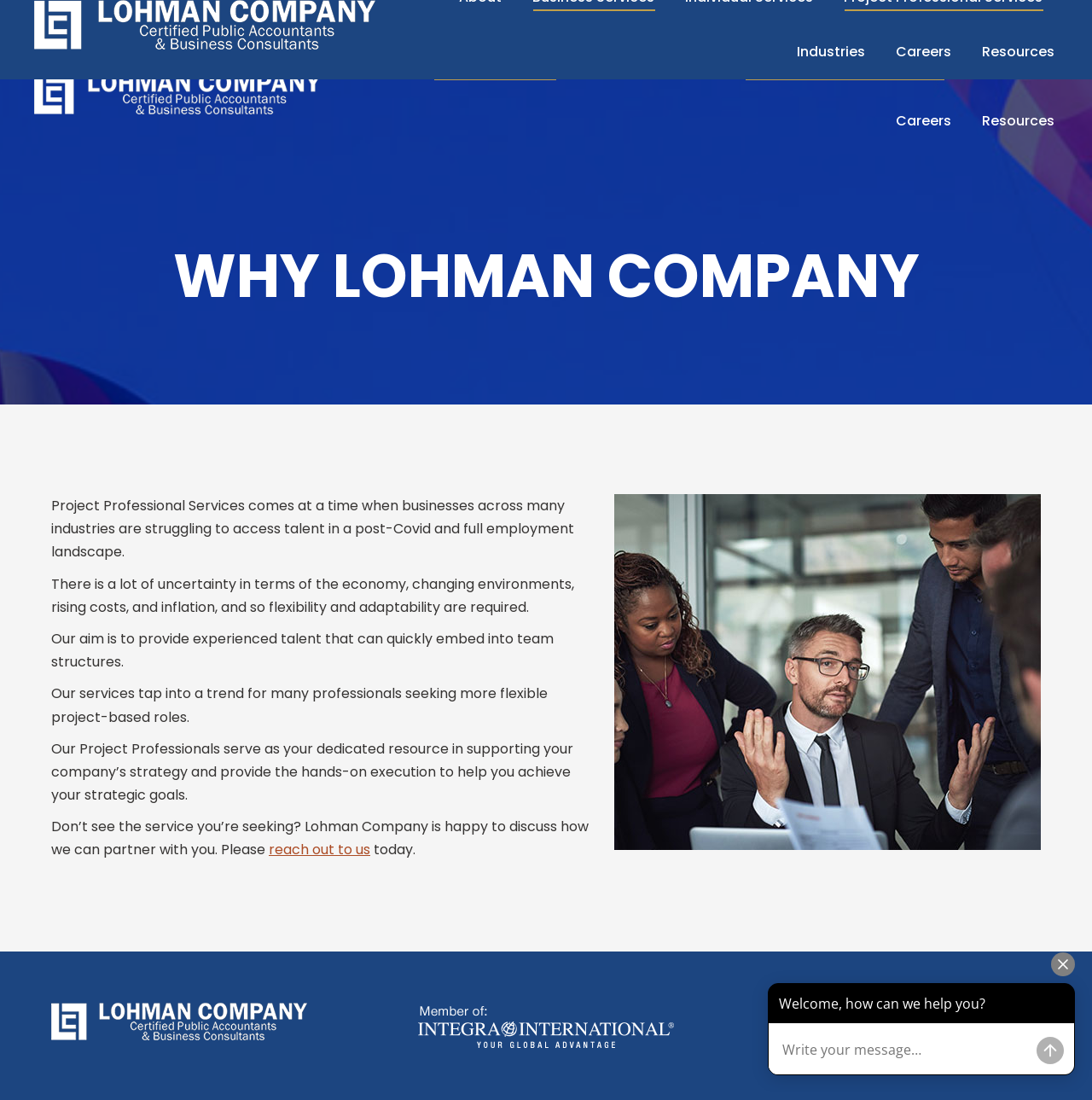Using the format (top-left x, top-left y, bottom-right x, bottom-right y), provide the bounding box coordinates for the described UI element. All values should be floating point numbers between 0 and 1: reach out to us

[0.246, 0.764, 0.339, 0.782]